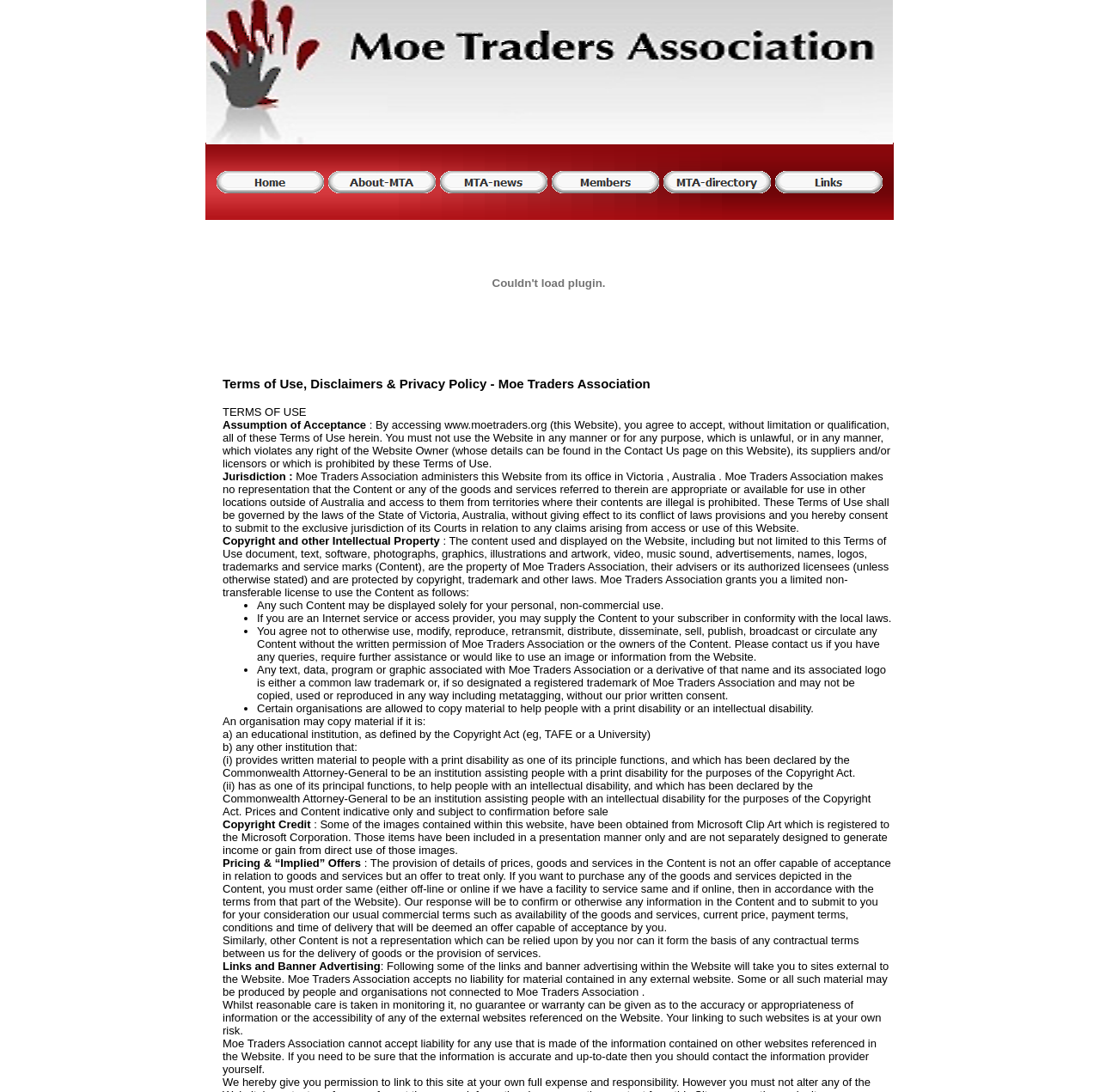Respond concisely with one word or phrase to the following query:
What is the condition for an organisation to copy material?

Educational institution or helping people with disabilities